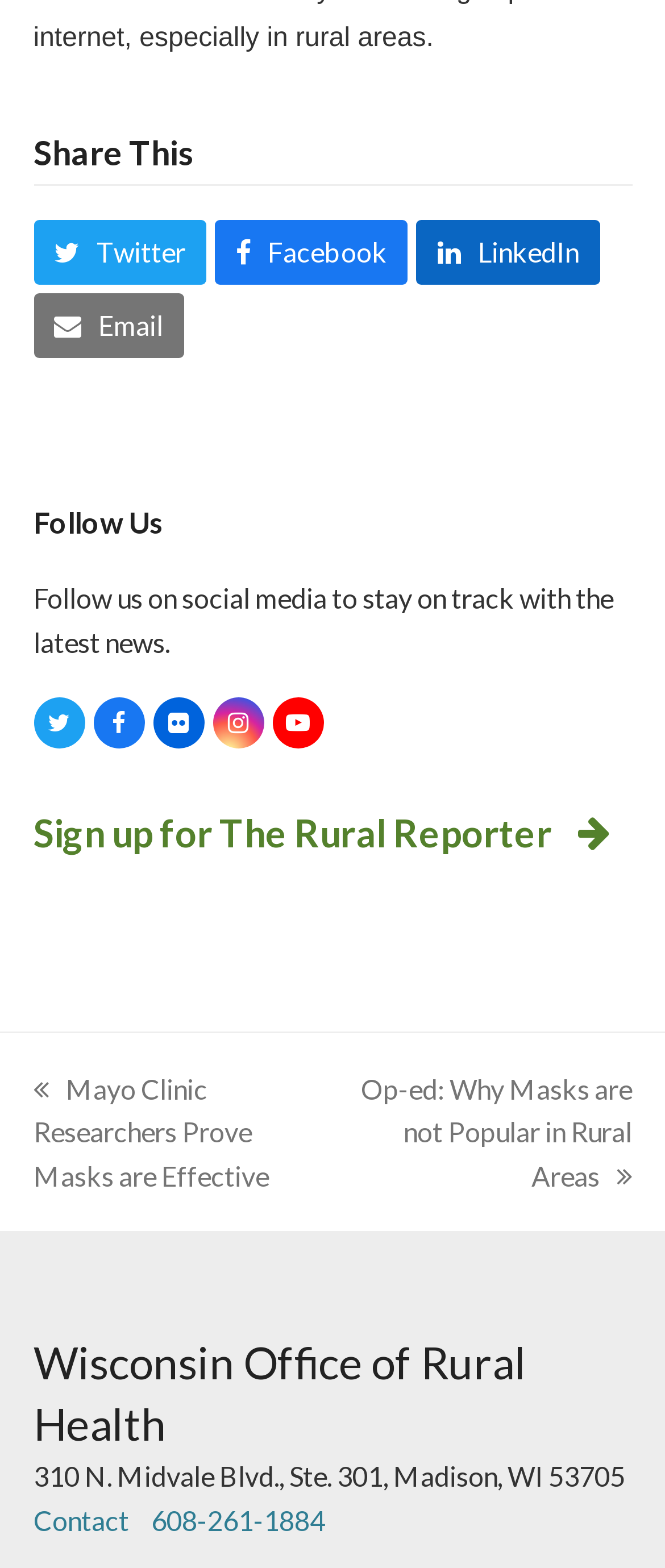Can you find the bounding box coordinates of the area I should click to execute the following instruction: "Follow us on Facebook"?

[0.14, 0.445, 0.217, 0.478]